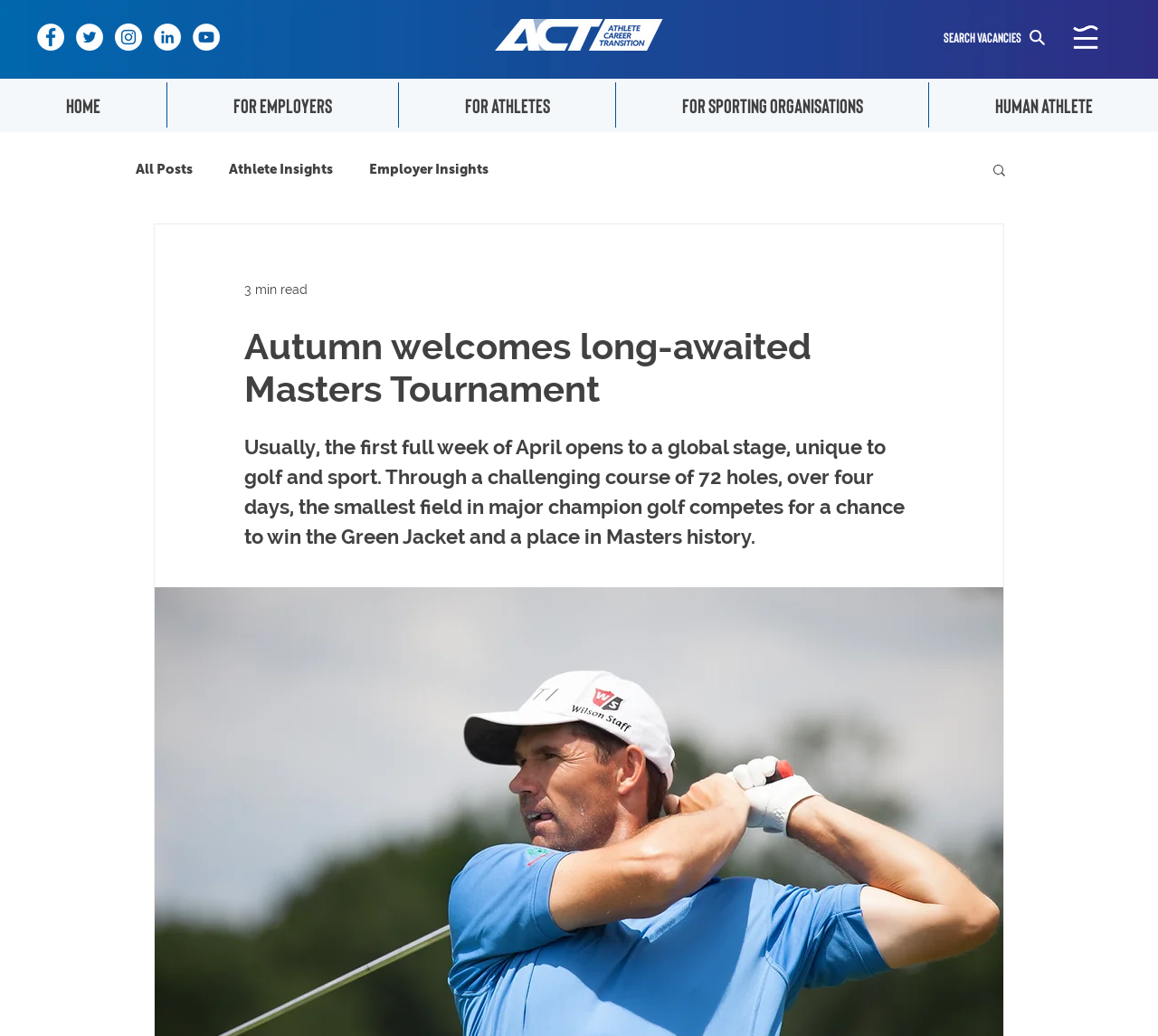Provide a thorough description of the webpage's content and layout.

The webpage is about the Masters Tournament, a major golf event. At the top of the page, there is a large background image, "ACT Gradient Background.jpg", that spans the entire width of the page. Below the background image, there is a social bar with five links, aligned horizontally, on the left side of the page. 

To the right of the social bar, there is an image, "Asset 1_2x.png", and a link to "Search vacancies". On the far right side of the page, there is a "Continue" button with a dropdown menu.

Below the top section, there is a navigation menu with six links: "Home", "For Employers", "For Athletes", "For Sporting Organisations", "Human Athlete", and "blog". The "blog" section has its own sub-navigation with three links: "All Posts", "Athlete Insights", and "Employer Insights". There is also a "Search" button with a magnifying glass icon.

The main content of the page is an article about the Masters Tournament. The article title, "Autumn welcomes long-awaited Masters Tournament", is displayed prominently, followed by a subheading that describes the event. The subheading reads, "Usually, the first full week of April opens to a global stage, unique to golf and sport. Through a challenging course of 72 holes, over four days, the smallest field in major champion golf competes for a chance to win the Green Jacket and a place in Masters history."